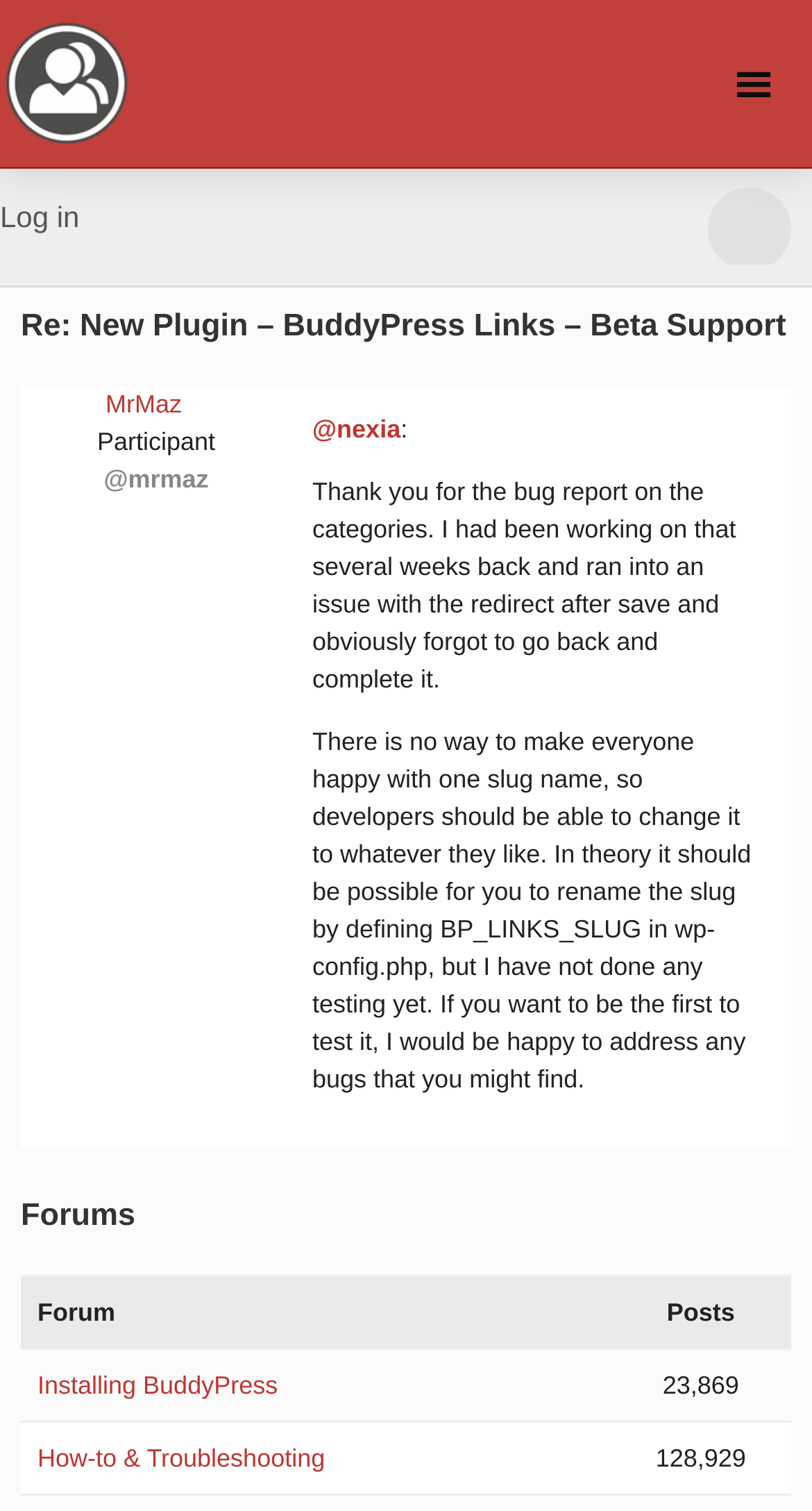Review the image closely and give a comprehensive answer to the question: What is the username of the participant?

I found the username by looking at the text 'Participant' followed by '@mrmaz' which indicates that the username is 'MrMaz'.